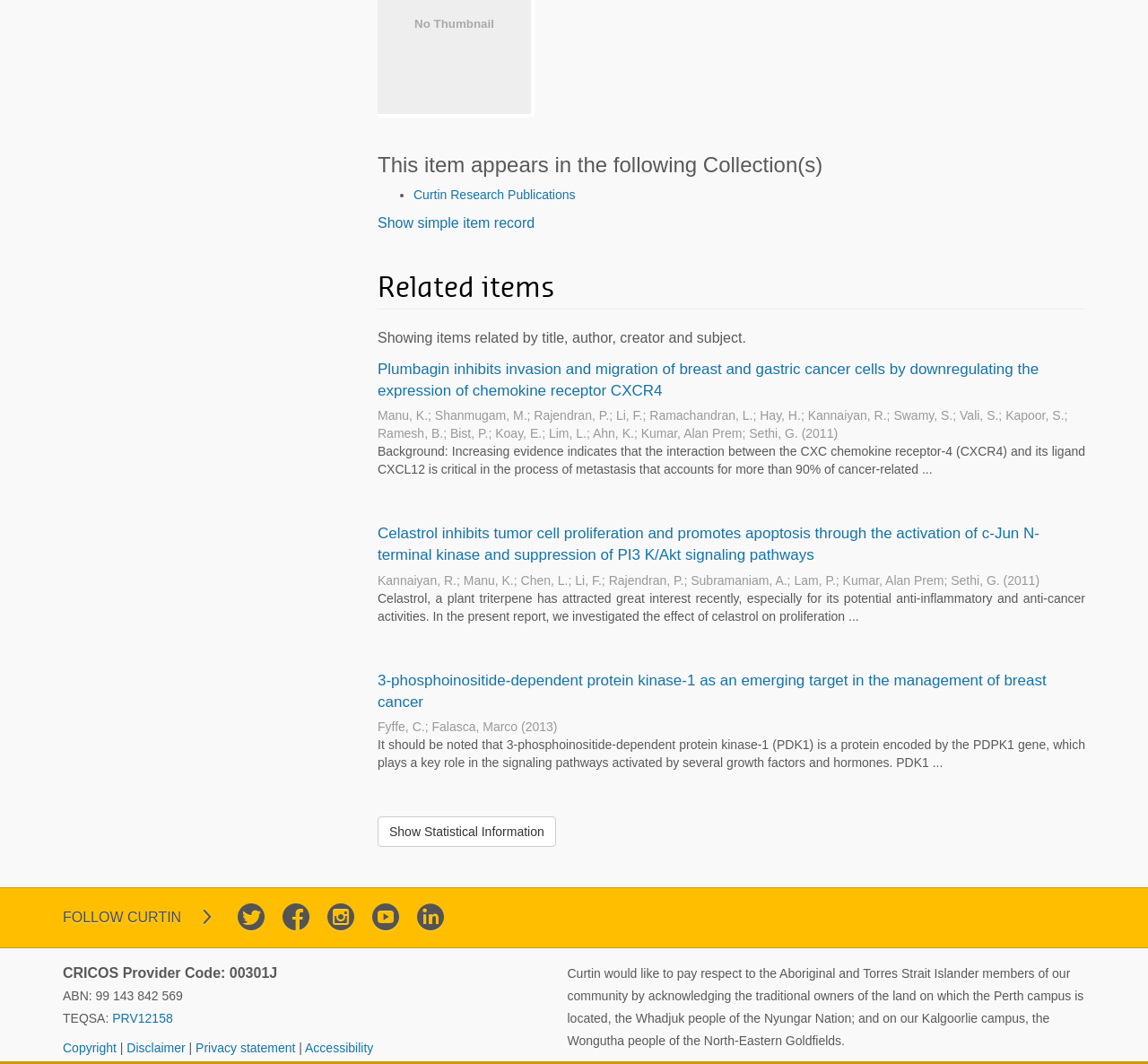Please determine the bounding box coordinates of the element's region to click for the following instruction: "Follow Curtin".

[0.055, 0.855, 0.158, 0.87]